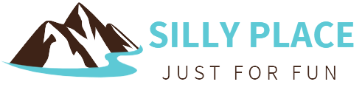Provide a comprehensive description of the image.

The image features the logo of "Silly Place," creatively blending playful and adventurous motifs. The design prominently displays stylized mountains in earthy tones of brown, contrasted with a vibrant, turquoise water element below that evokes a sense of fun and leisure. The text "SILLY PLACE" is rendered in a modern, bold font, while the tagline "JUST FOR FUN" appears below in a slightly smaller and more understated typeface. This logo conveys a spirited and inviting atmosphere, perfect for a brand centered around entertainment and enjoyment.